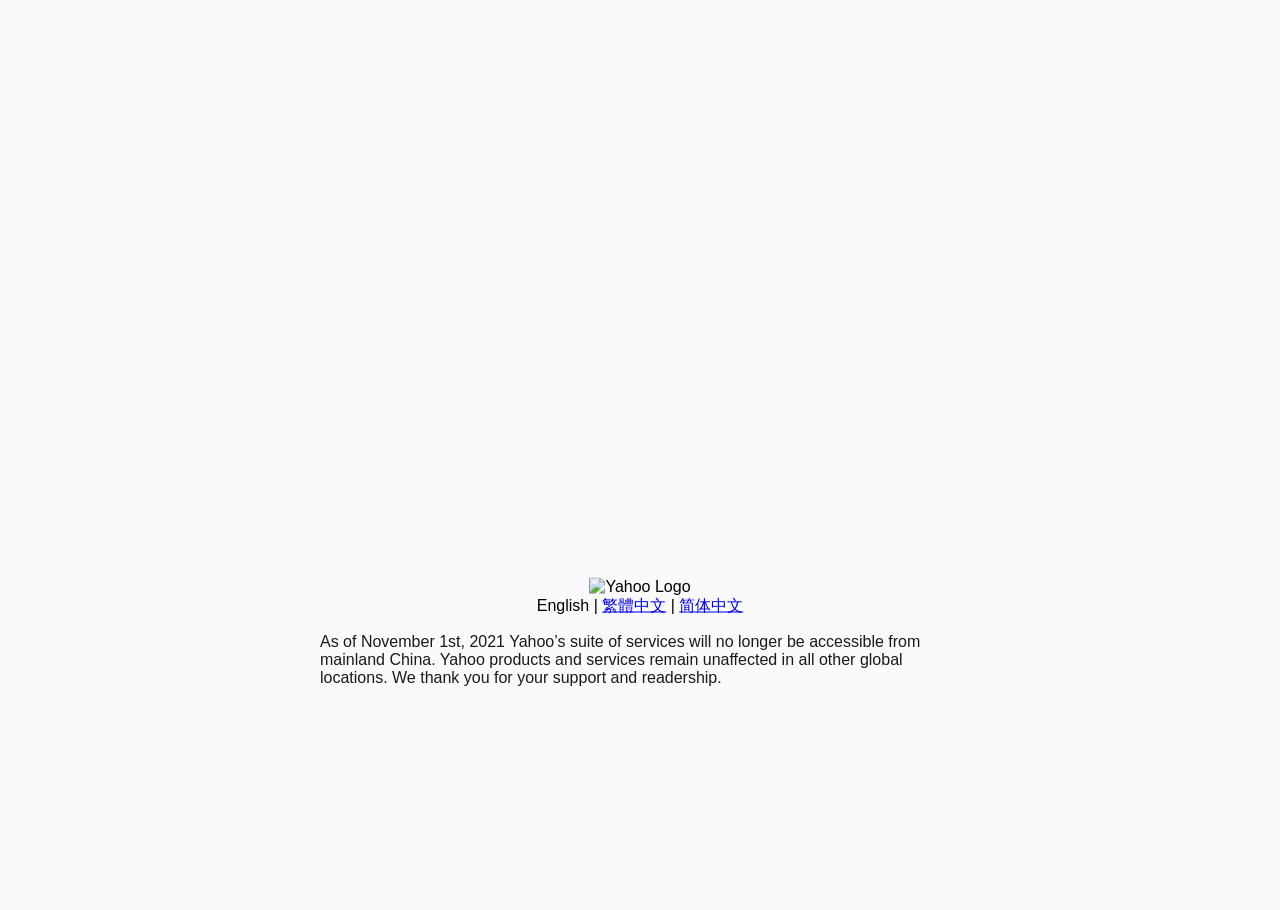Determine the bounding box coordinates for the UI element matching this description: "简体中文".

[0.531, 0.655, 0.581, 0.674]